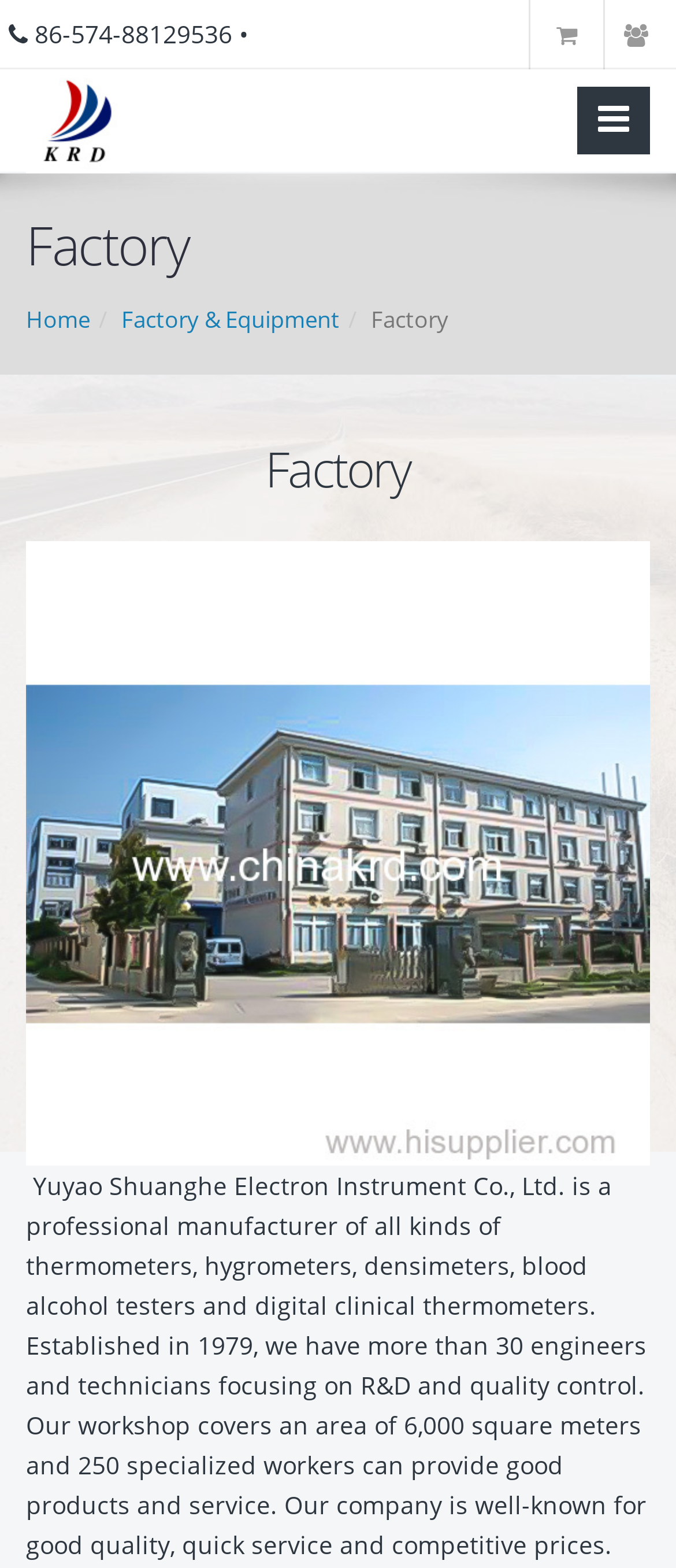Determine the bounding box for the HTML element described here: "Factory & Equipment". The coordinates should be given as [left, top, right, bottom] with each number being a float between 0 and 1.

[0.179, 0.194, 0.503, 0.213]